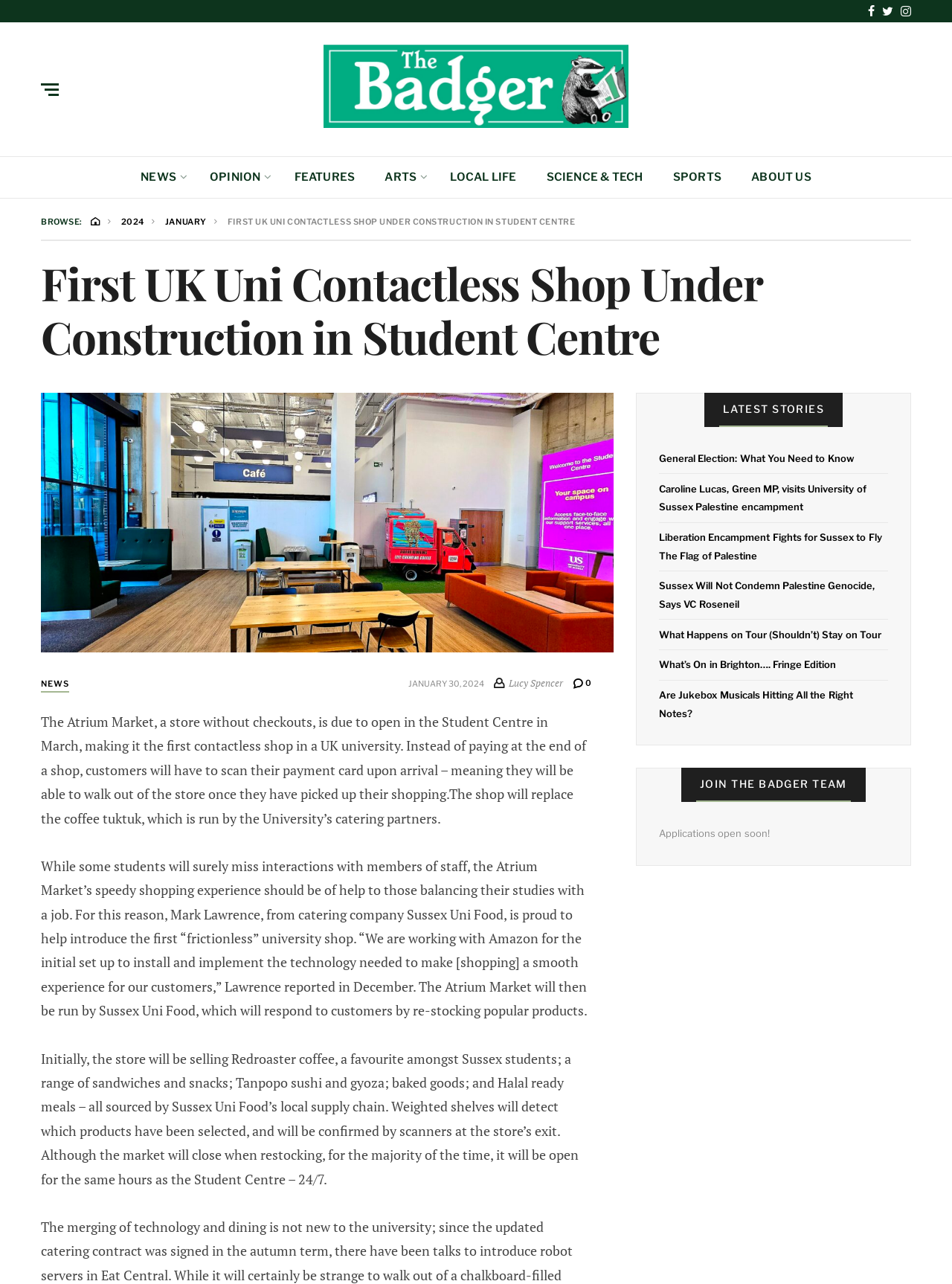What is the purpose of the weighted shelves in the Atrium Market? Observe the screenshot and provide a one-word or short phrase answer.

To detect selected products